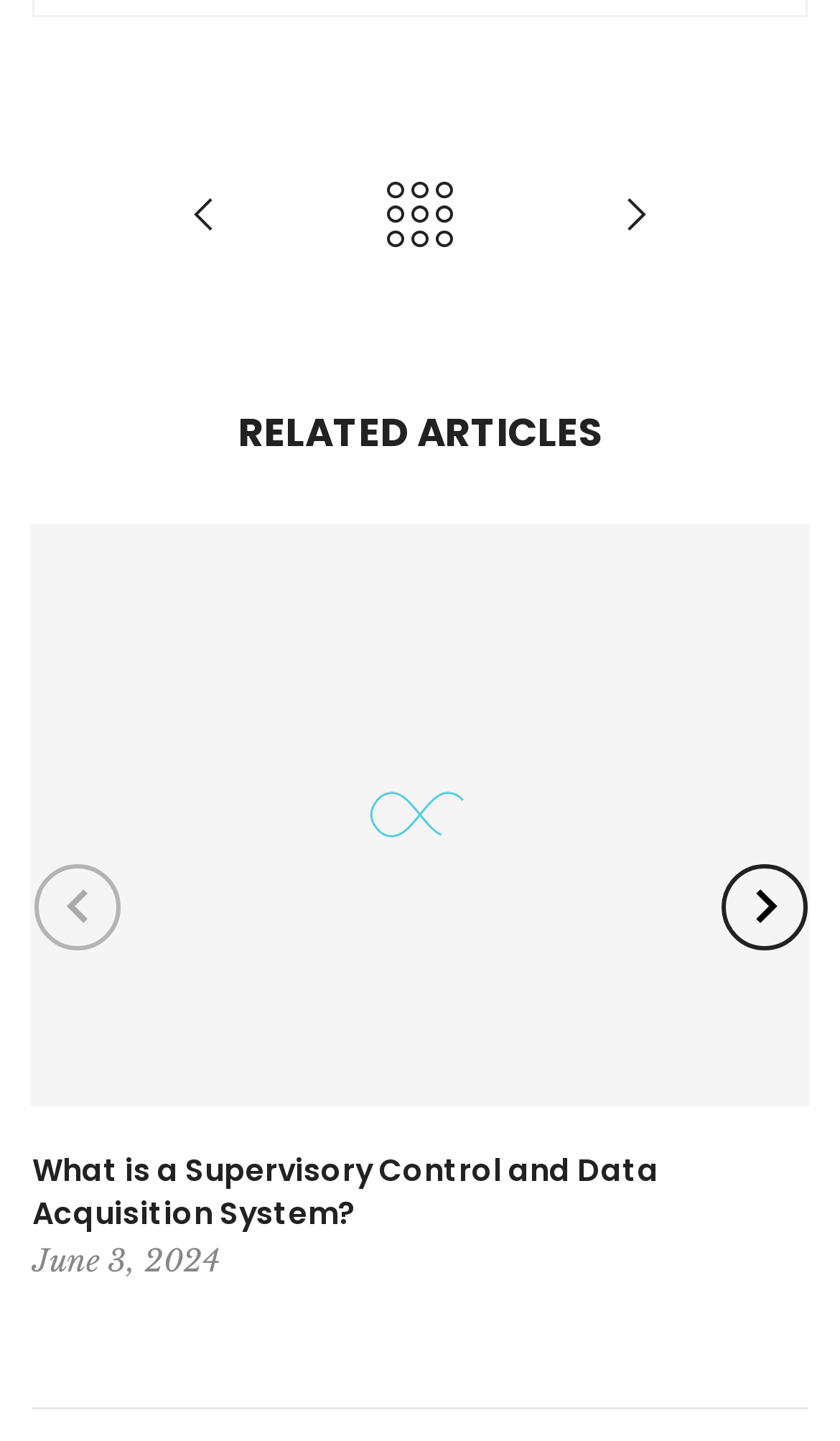Answer the question in one word or a short phrase:
What type of system is being discussed in the article?

Supervisory Control and Data Acquisition System